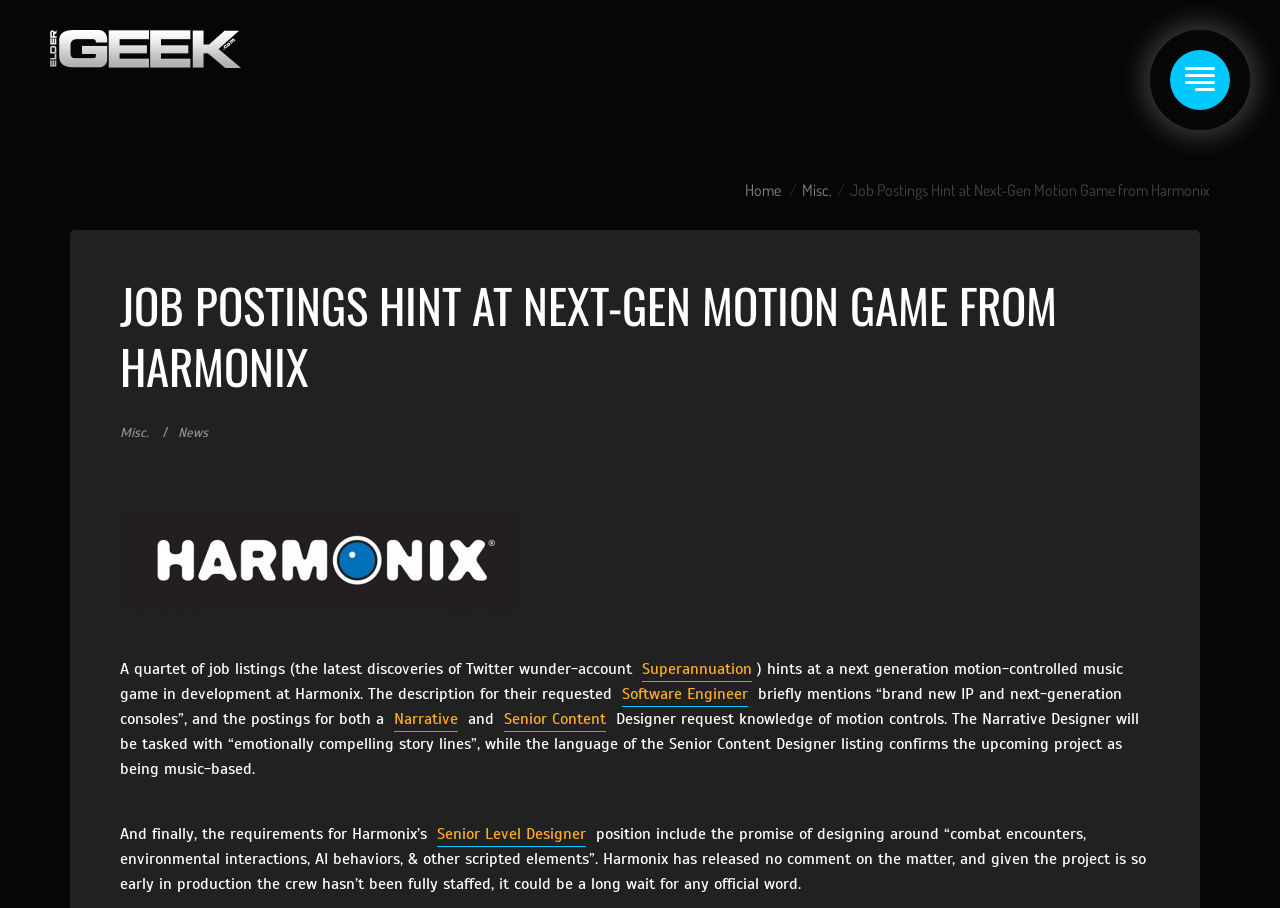What type of game is Harmonix developing?
Using the details shown in the screenshot, provide a comprehensive answer to the question.

I found this information by reading the text on the webpage, which mentions 'next generation motion-controlled music game' and 'music-based' project.